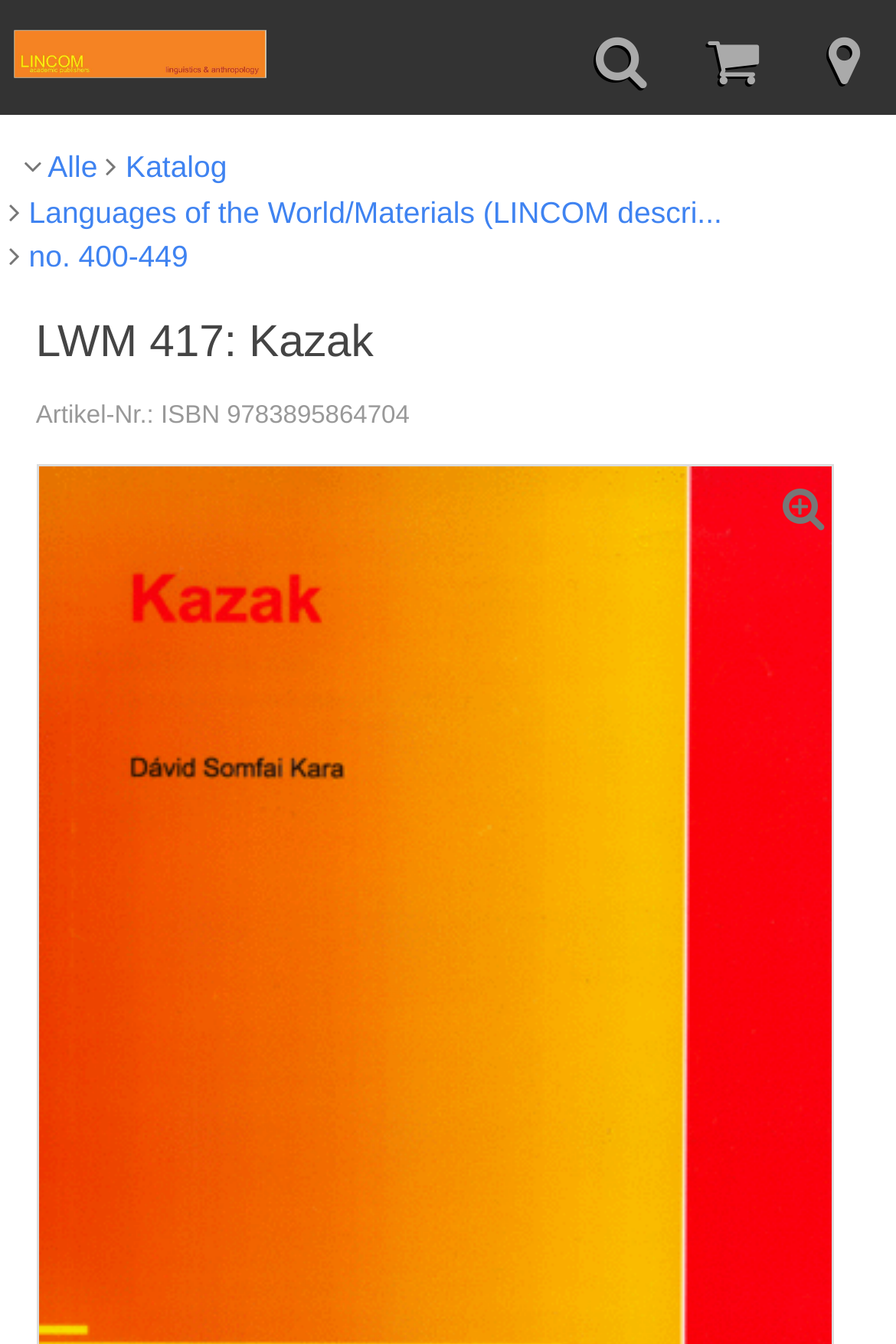Detail the webpage's structure and highlights in your description.

The webpage is about "LWM 417: Kazak" and appears to be a product or article page. At the top left, there is a link with no text, followed by a link with a icon represented by "\uf041" at the top right. Below these links, there are three more links aligned horizontally: "Alle" with an icon, "Katalog" with an icon, and a longer link with text "Languages of the World/Materials (LINCOM descri...". 

Further down, there is another link "no. 400-449". The main heading "LWM 417: Kazak" is centered and prominent on the page. Below the heading, there is a paragraph of text "Artikel-Nr.: ISBN 9783895864704", which suggests that this page is about a specific product or article with an ISBN number.